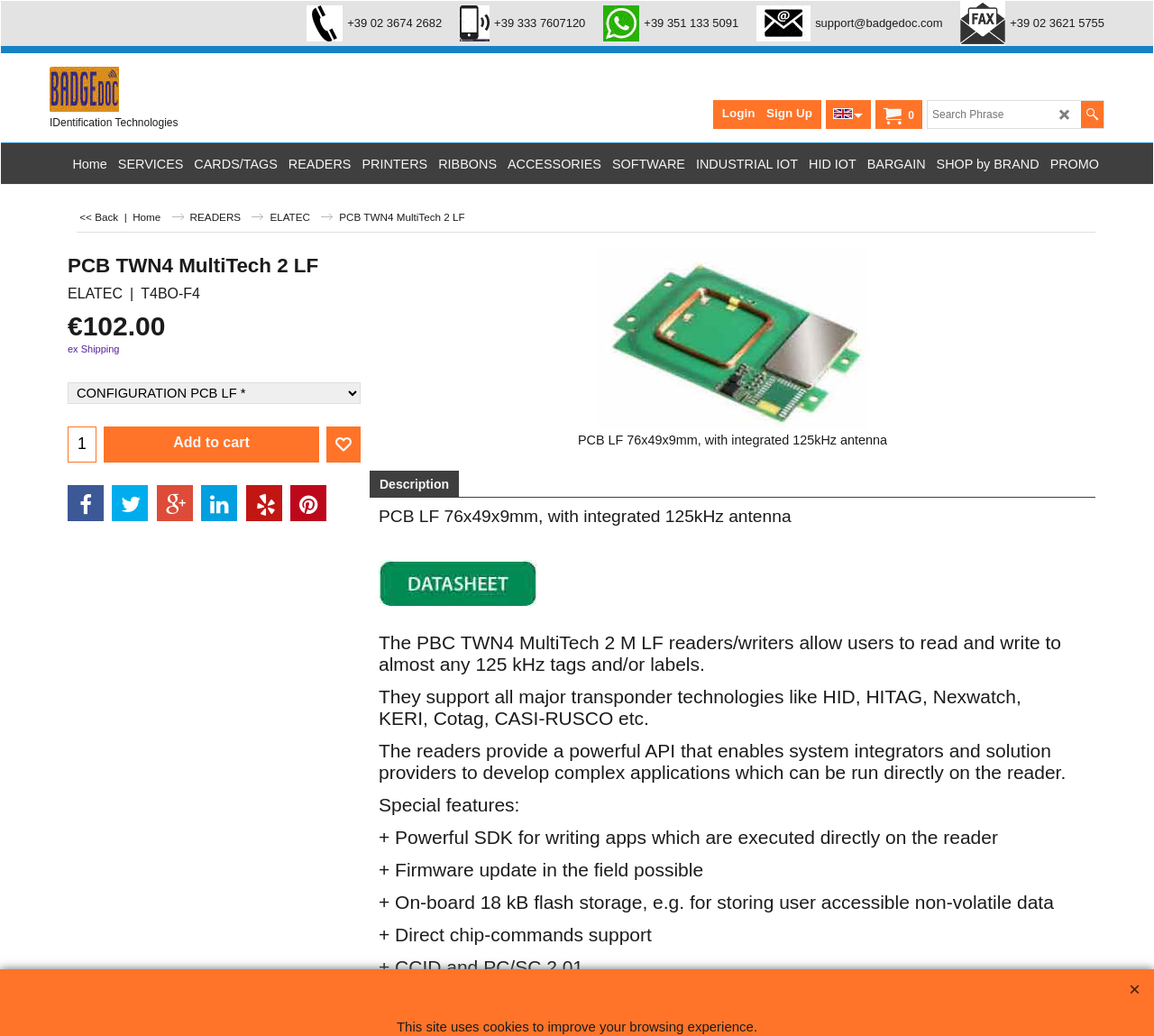Find the bounding box of the element with the following description: "PCB TWN4 MultiTech 2 LF". The coordinates must be four float numbers between 0 and 1, formatted as [left, top, right, bottom].

[0.059, 0.246, 0.312, 0.302]